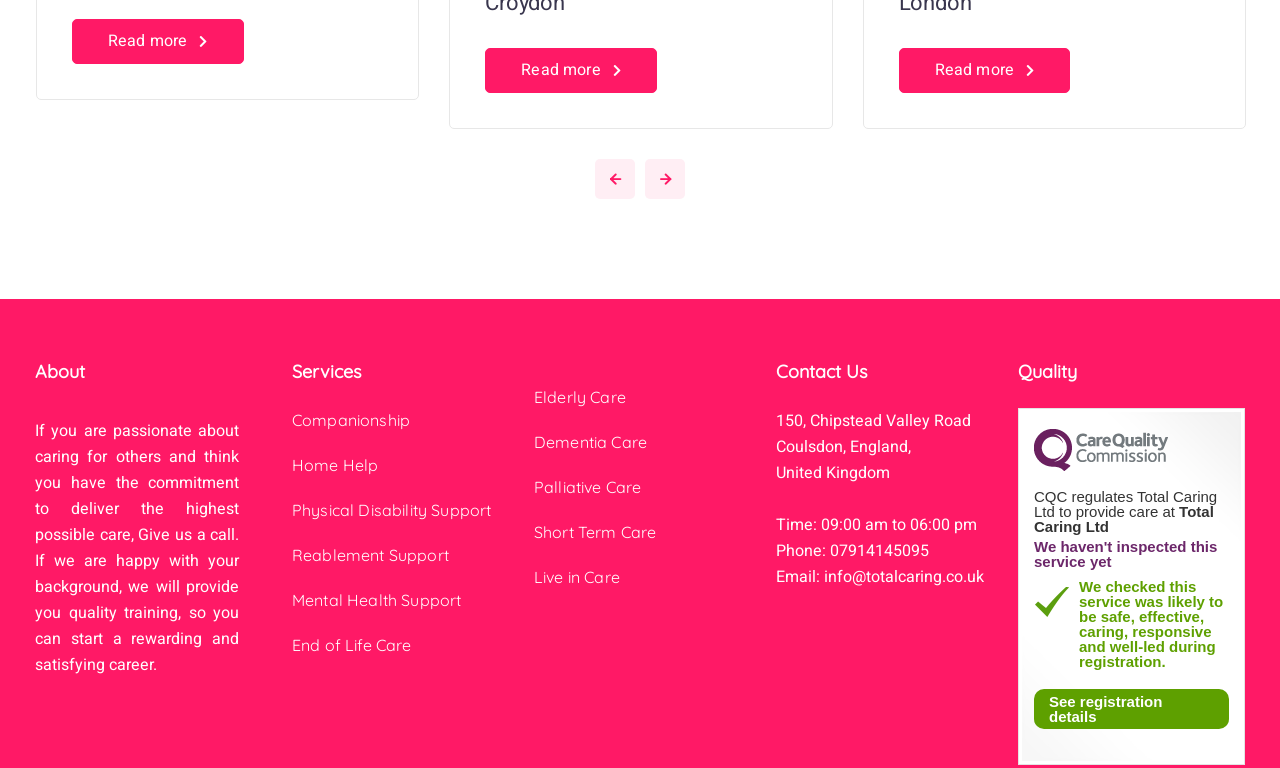Please locate the bounding box coordinates for the element that should be clicked to achieve the following instruction: "Learn about companionship services". Ensure the coordinates are given as four float numbers between 0 and 1, i.e., [left, top, right, bottom].

[0.228, 0.534, 0.32, 0.568]